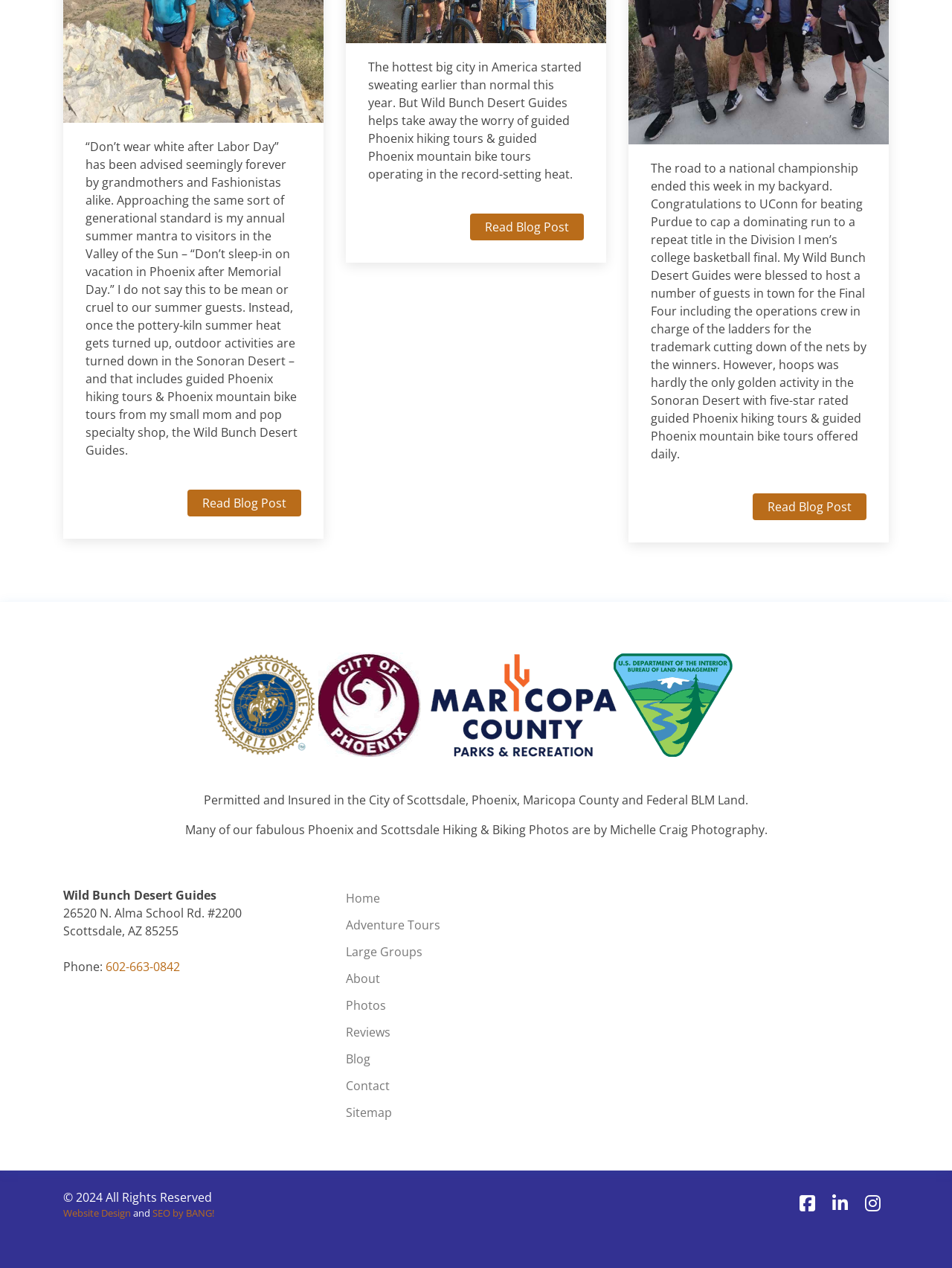Where is Wild Bunch Desert Guides located?
From the details in the image, answer the question comprehensively.

The webpage provides the address '26520 N. Alma School Rd. #2200, Scottsdale, AZ 85255', which indicates that Wild Bunch Desert Guides is located in Scottsdale, Arizona.